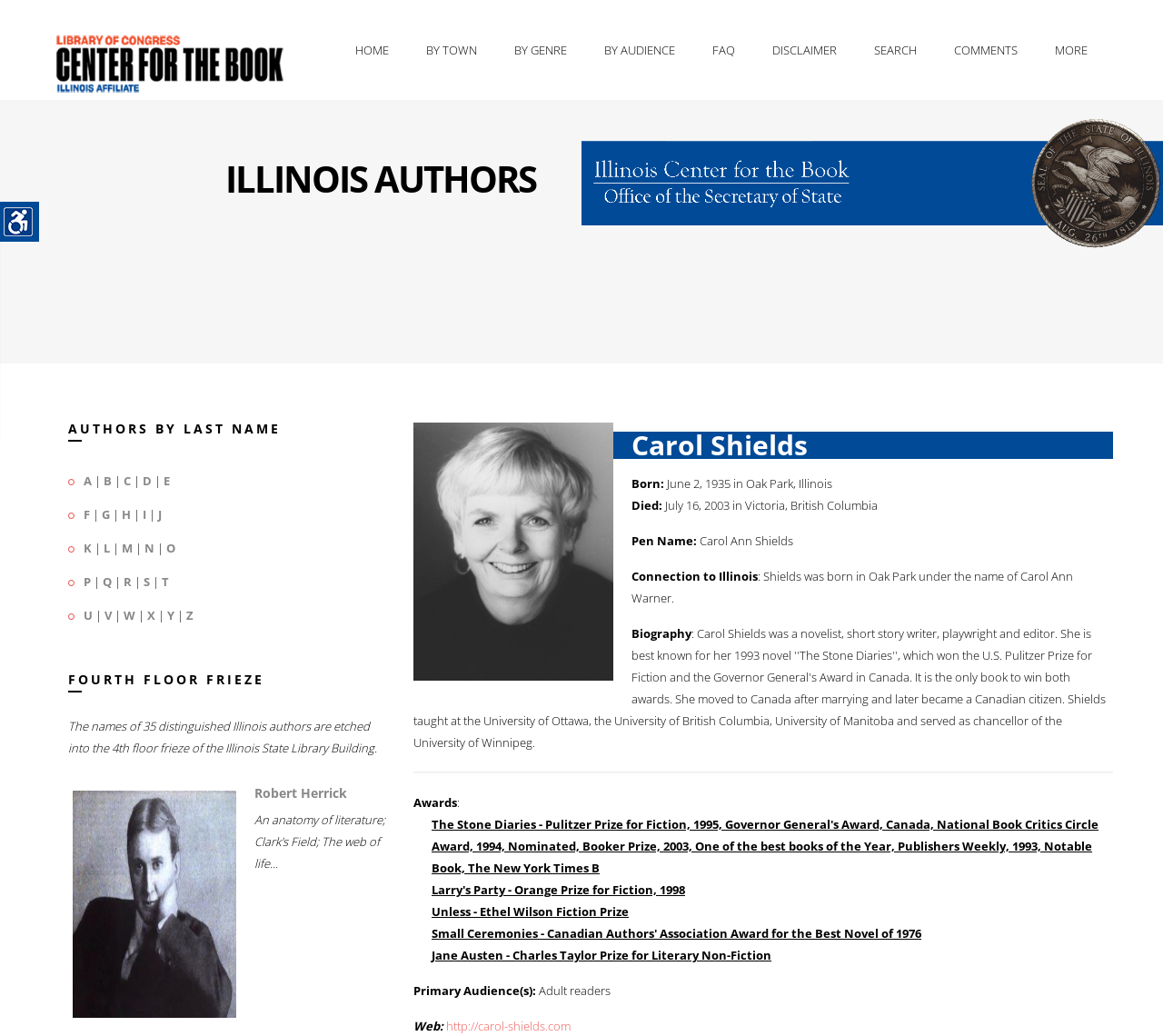Please determine the bounding box coordinates of the element to click on in order to accomplish the following task: "Click the HOME link". Ensure the coordinates are four float numbers ranging from 0 to 1, i.e., [left, top, right, bottom].

[0.295, 0.0, 0.345, 0.096]